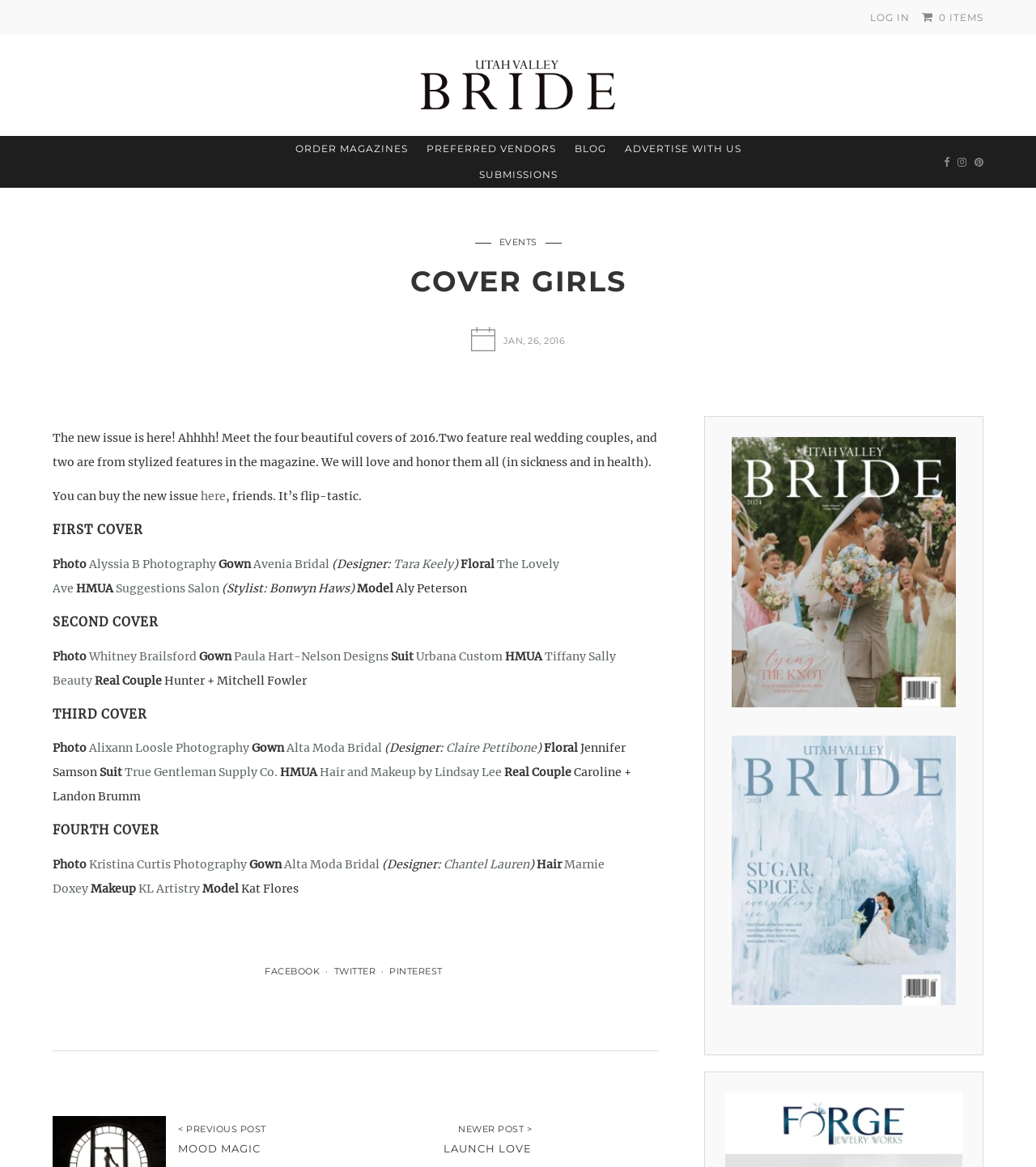Using the information shown in the image, answer the question with as much detail as possible: How many real wedding couples are featured on the covers?

The article mentions 'Two feature real wedding couples, and two are from stylized features in the magazine' which indicates that two real wedding couples are featured on the covers.